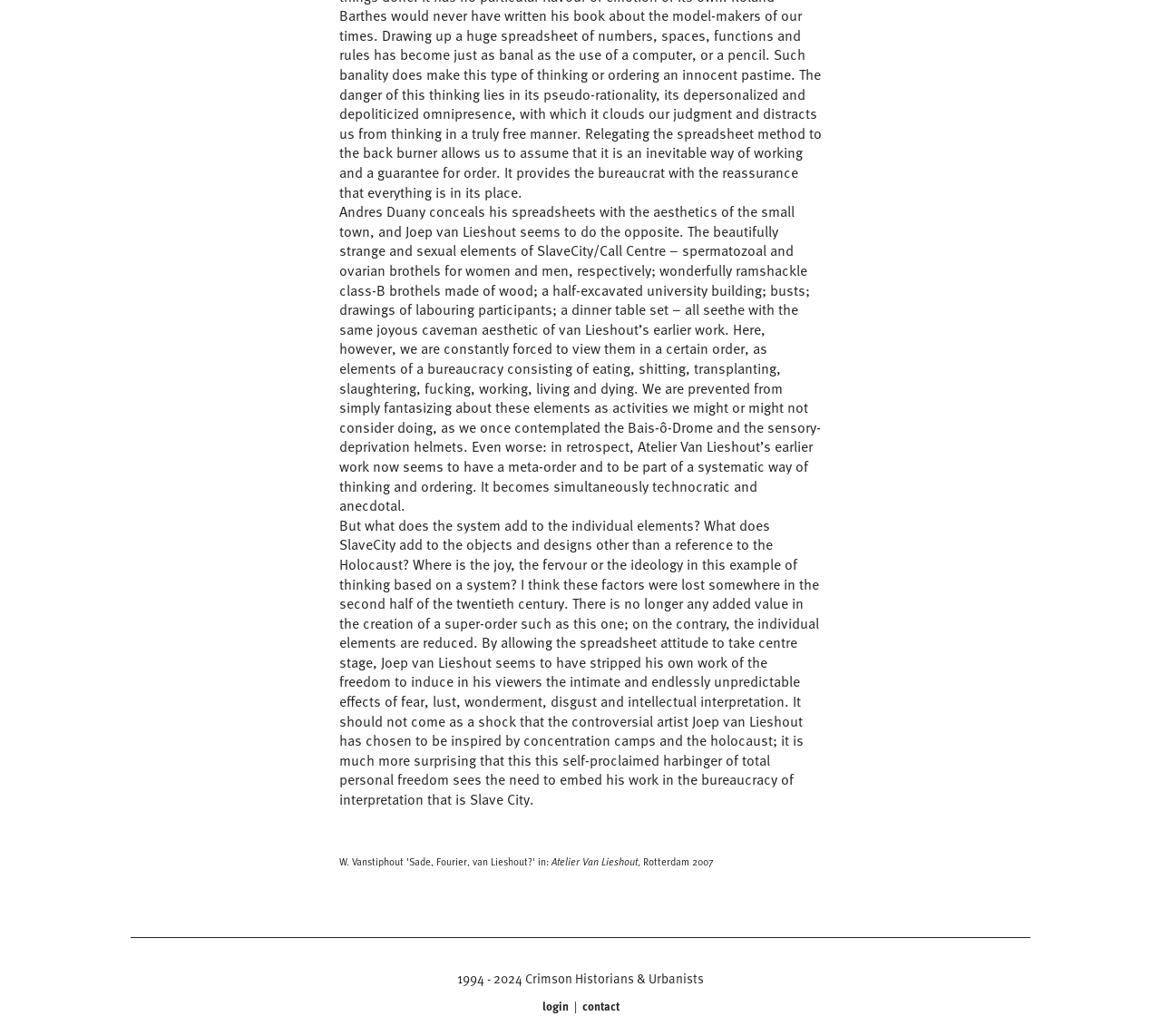What is the name of the organization mentioned?
We need a detailed and exhaustive answer to the question. Please elaborate.

The text mentions Atelier Van Lieshout, which is an organization or studio associated with the artist Joep van Lieshout, and is mentioned as the creator of the work SlaveCity/Call Centre.